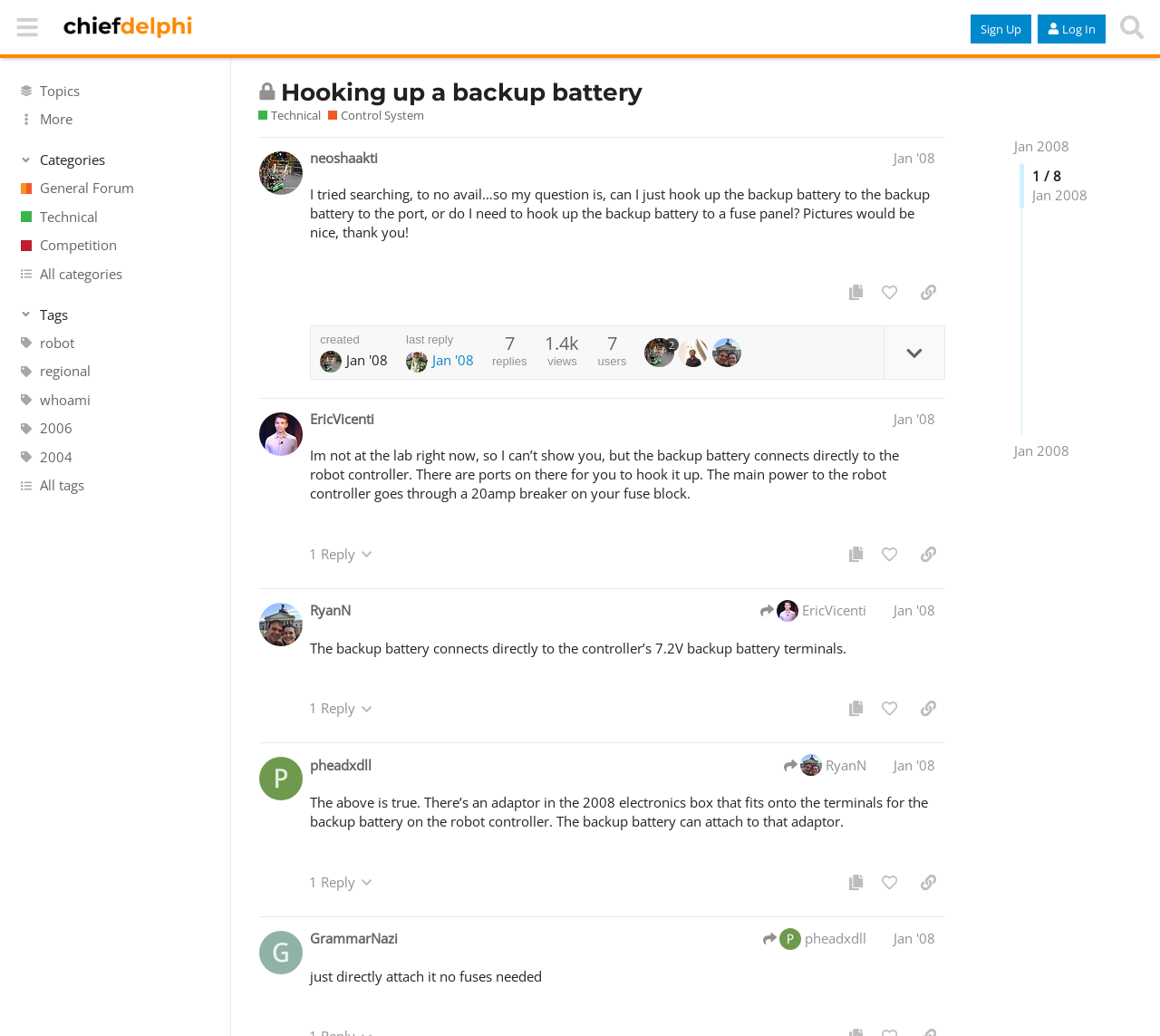Identify the bounding box coordinates of the clickable section necessary to follow the following instruction: "Read the post by 'neoshaakti'". The coordinates should be presented as four float numbers from 0 to 1, i.e., [left, top, right, bottom].

[0.224, 0.132, 0.863, 0.384]